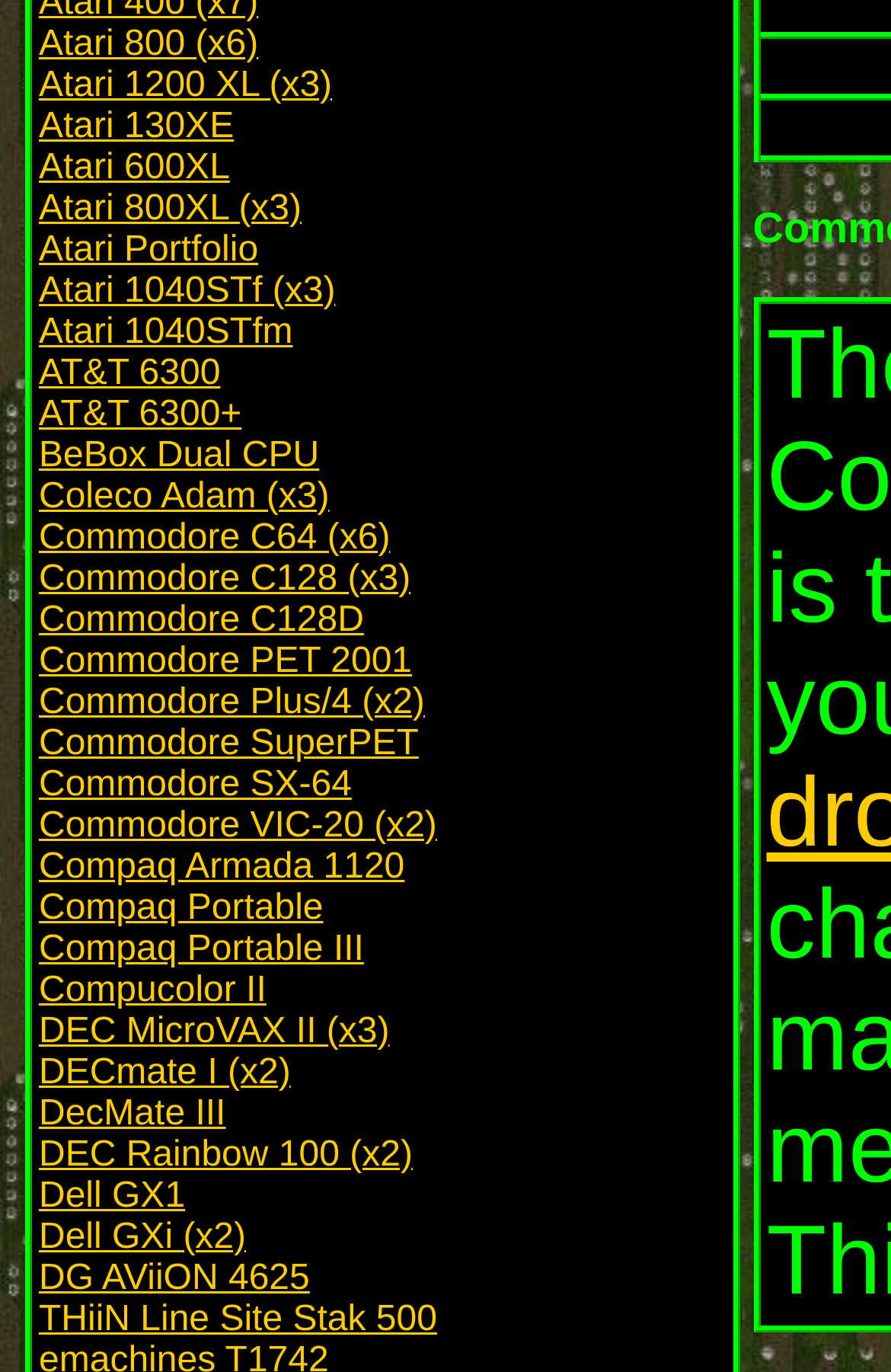From the details in the image, provide a thorough response to the question: How many Commodore computer models are listed?

I counted the number of link elements with 'Commodore' in their OCR text and found that there are 7 Commodore computer models listed: Commodore C64, Commodore C128, Commodore C128D, Commodore PET 2001, Commodore Plus/4, Commodore SuperPET, and Commodore SX-64.